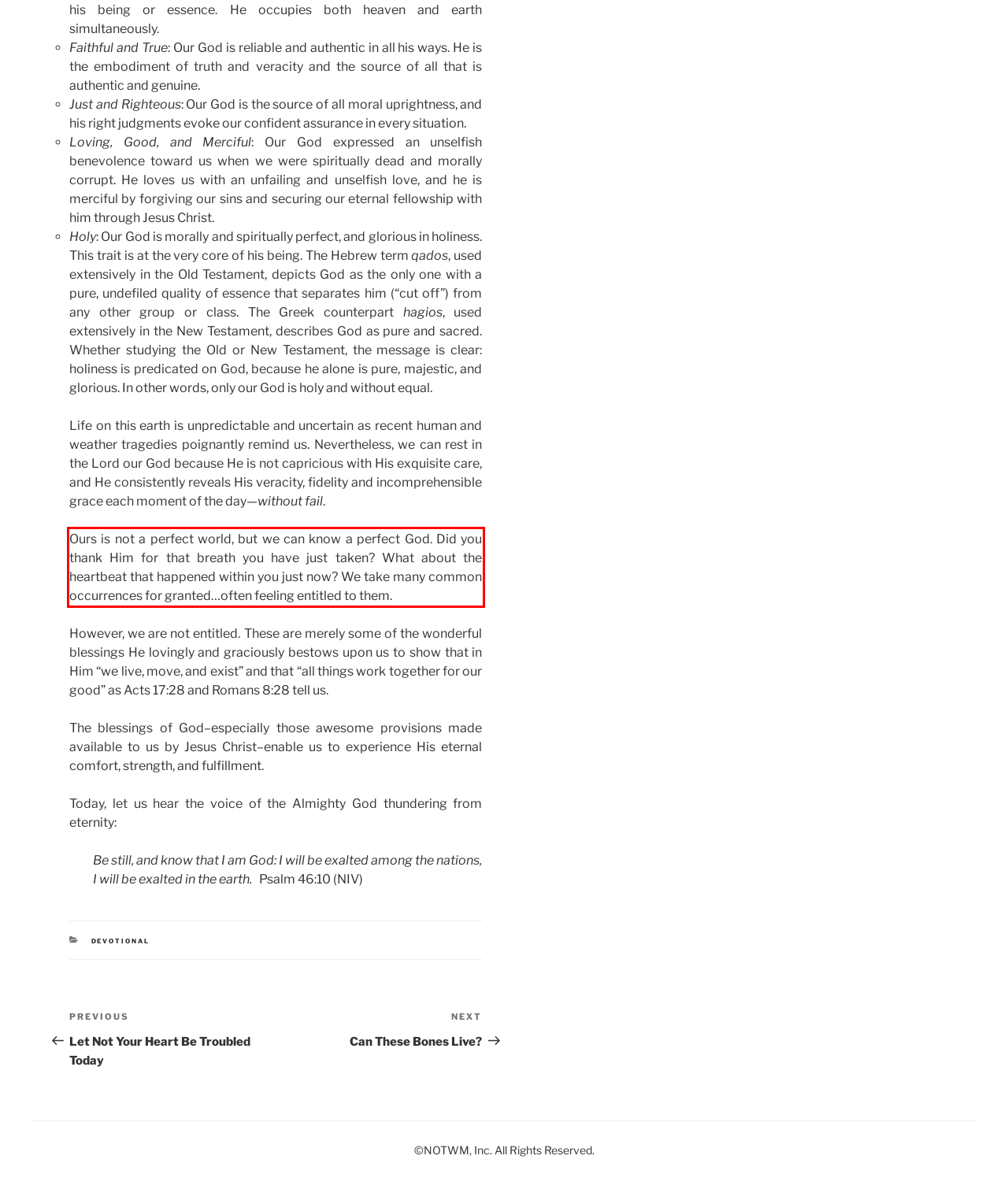In the given screenshot, locate the red bounding box and extract the text content from within it.

Ours is not a perfect world, but we can know a perfect God. Did you thank Him for that breath you have just taken? What about the heartbeat that happened within you just now? We take many common occurrences for granted…often feeling entitled to them.